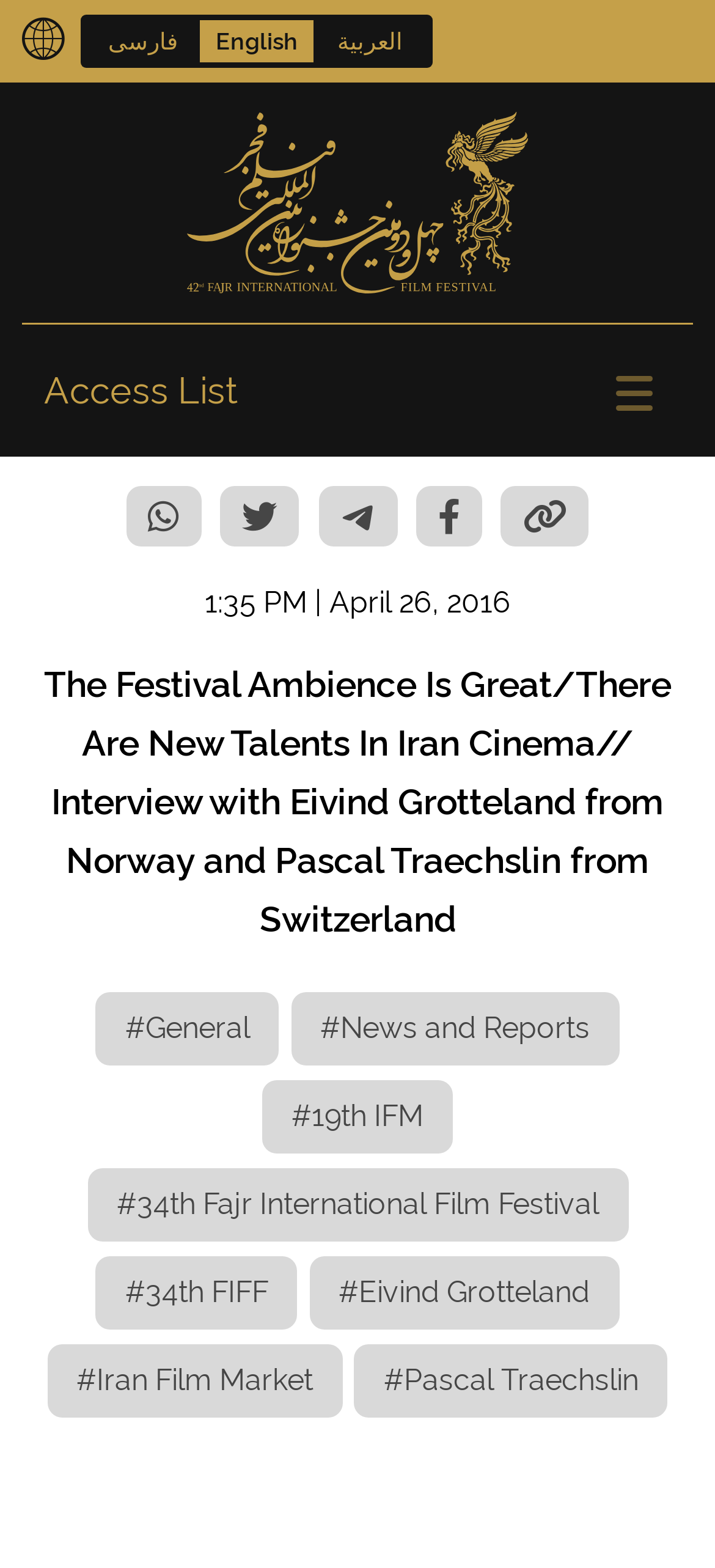Identify the bounding box coordinates of the region that needs to be clicked to carry out this instruction: "Share on Twitter". Provide these coordinates as four float numbers ranging from 0 to 1, i.e., [left, top, right, bottom].

[0.308, 0.31, 0.418, 0.348]